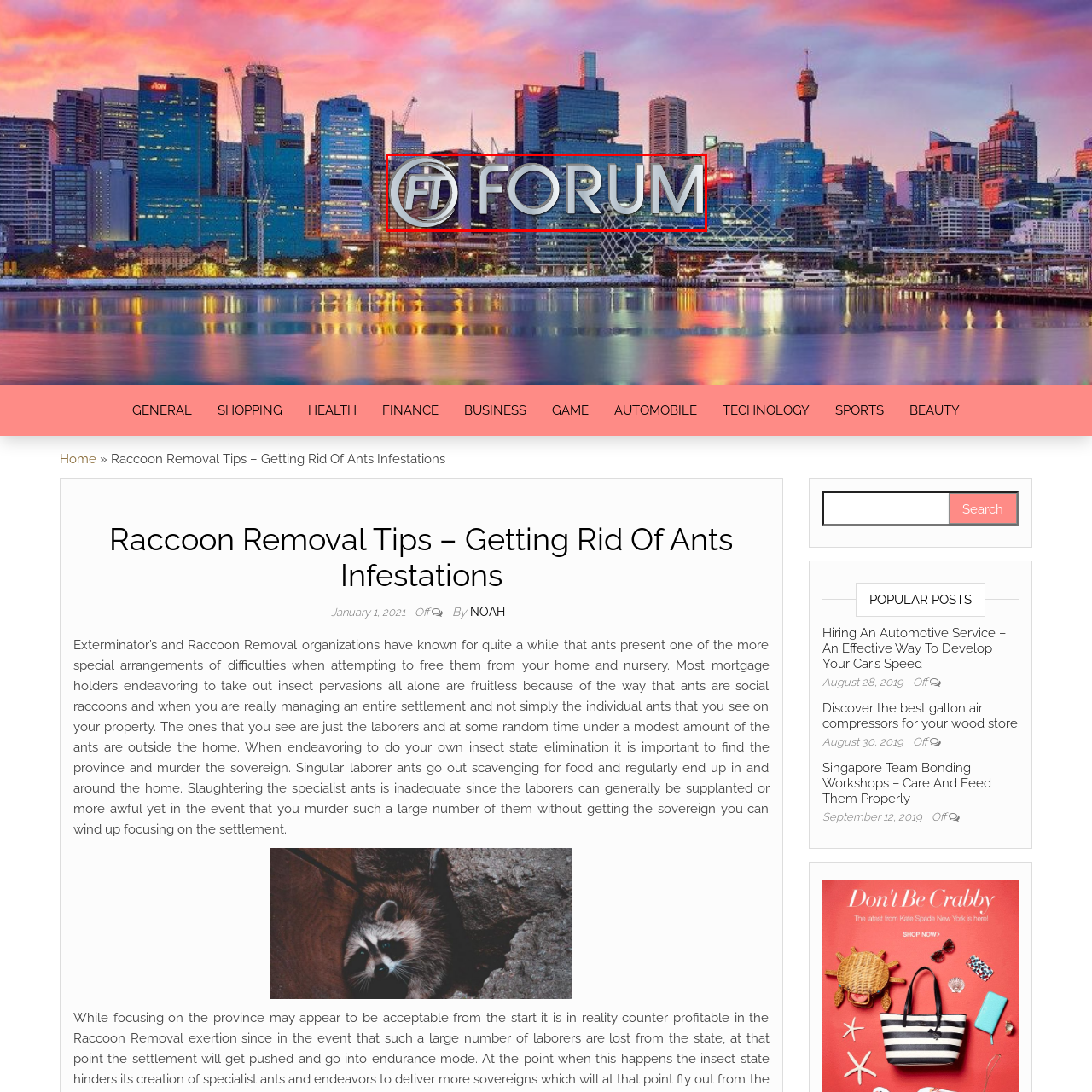Observe the image confined by the red frame and answer the question with a single word or phrase:
What is the focus of the platform?

Environmental topics